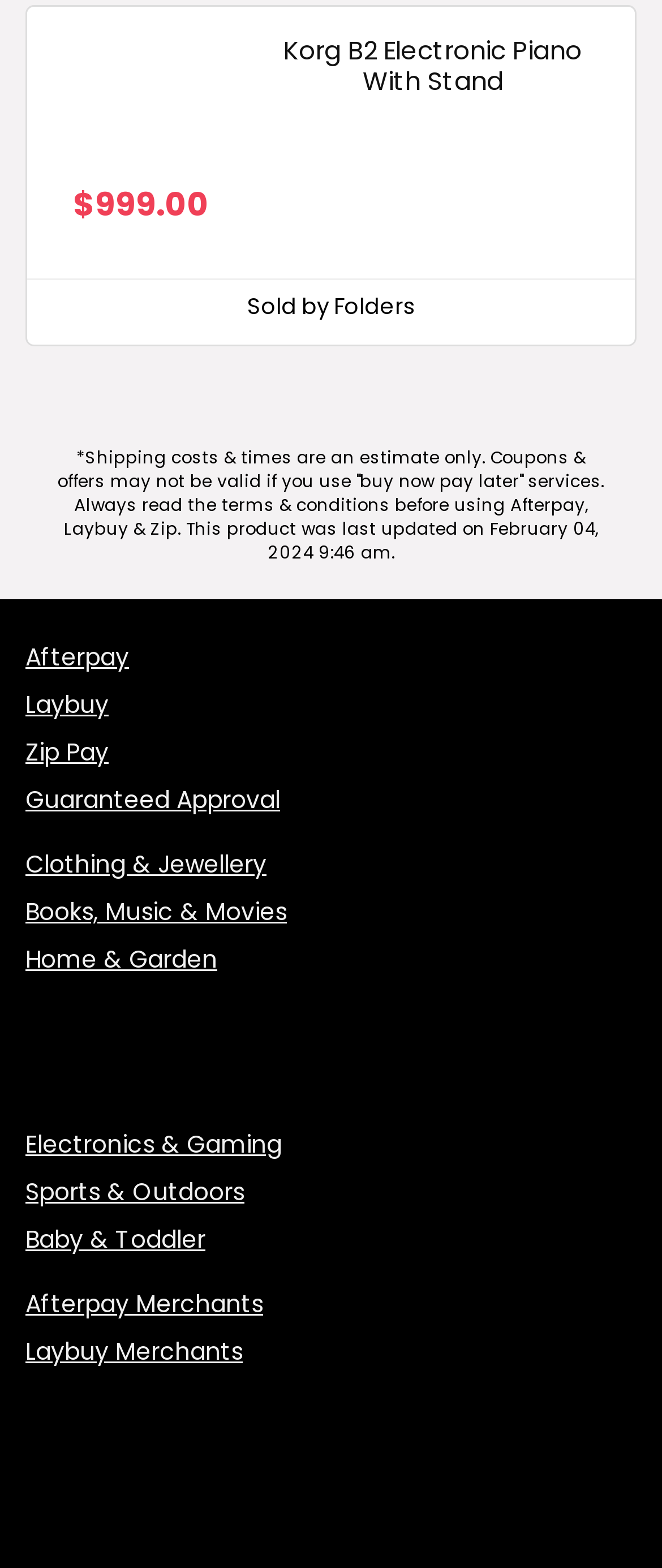Given the description Login, predict the bounding box coordinates of the UI element. Ensure the coordinates are in the format (top-left x, top-left y, bottom-right x, bottom-right y) and all values are between 0 and 1.

None